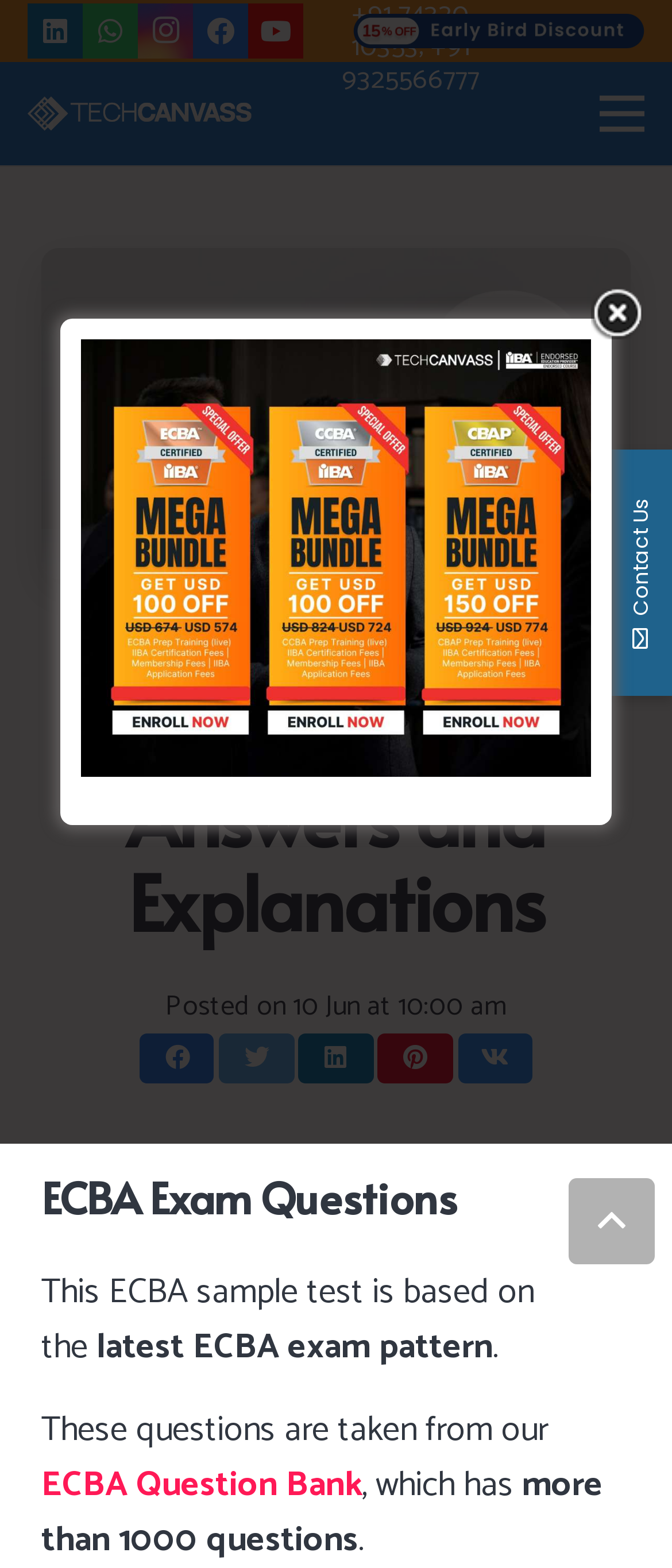What is the purpose of the 'Back to top' link?
Provide an in-depth and detailed answer to the question.

The 'Back to top' link is located at the bottom of the webpage, and its purpose is to allow users to quickly scroll back to the top of the webpage when they have scrolled down to the bottom.